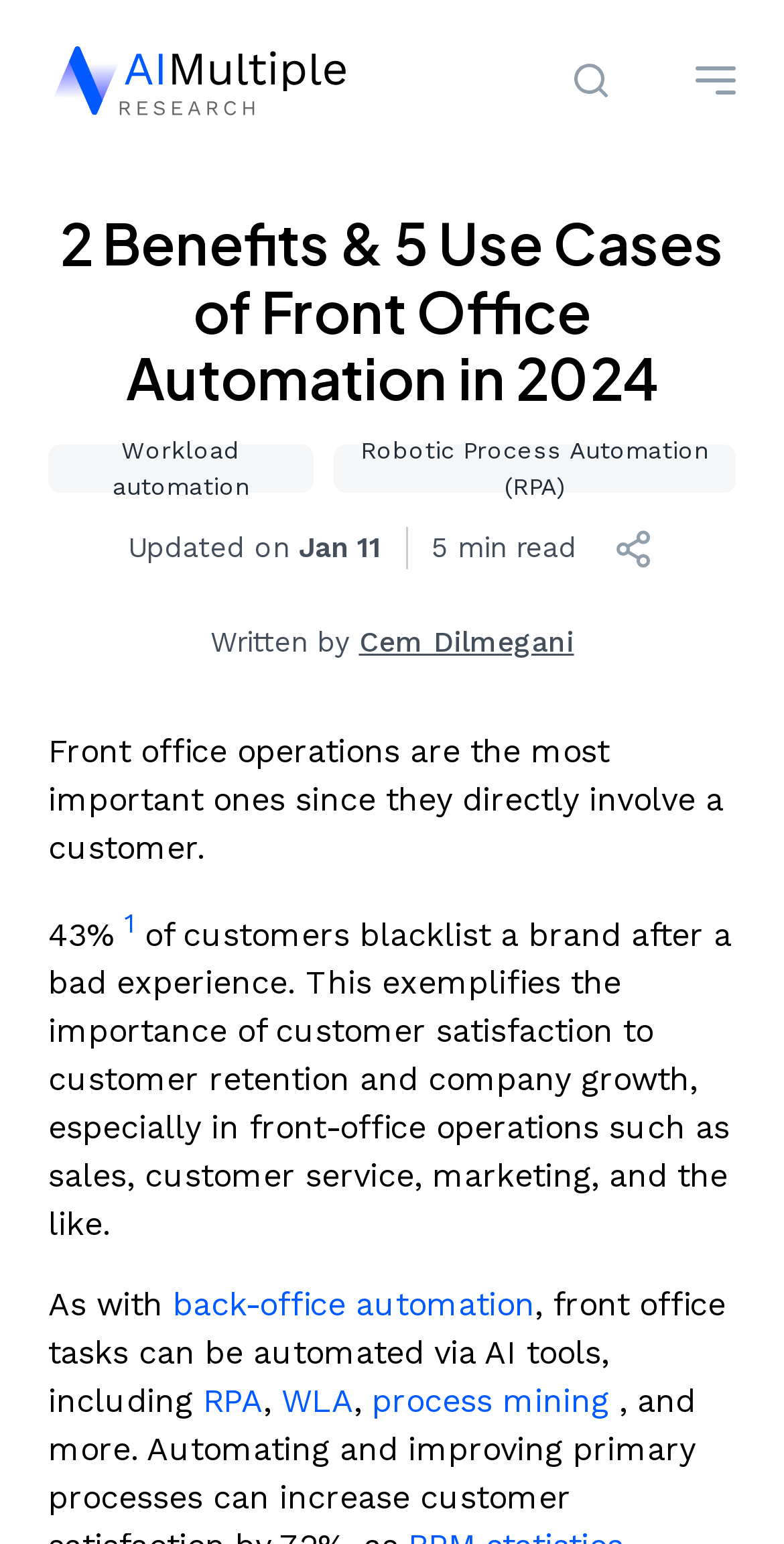Identify the bounding box of the UI element described as follows: "Surveys". Provide the coordinates as four float numbers in the range of 0 to 1 [left, top, right, bottom].

[0.062, 0.822, 0.938, 0.849]